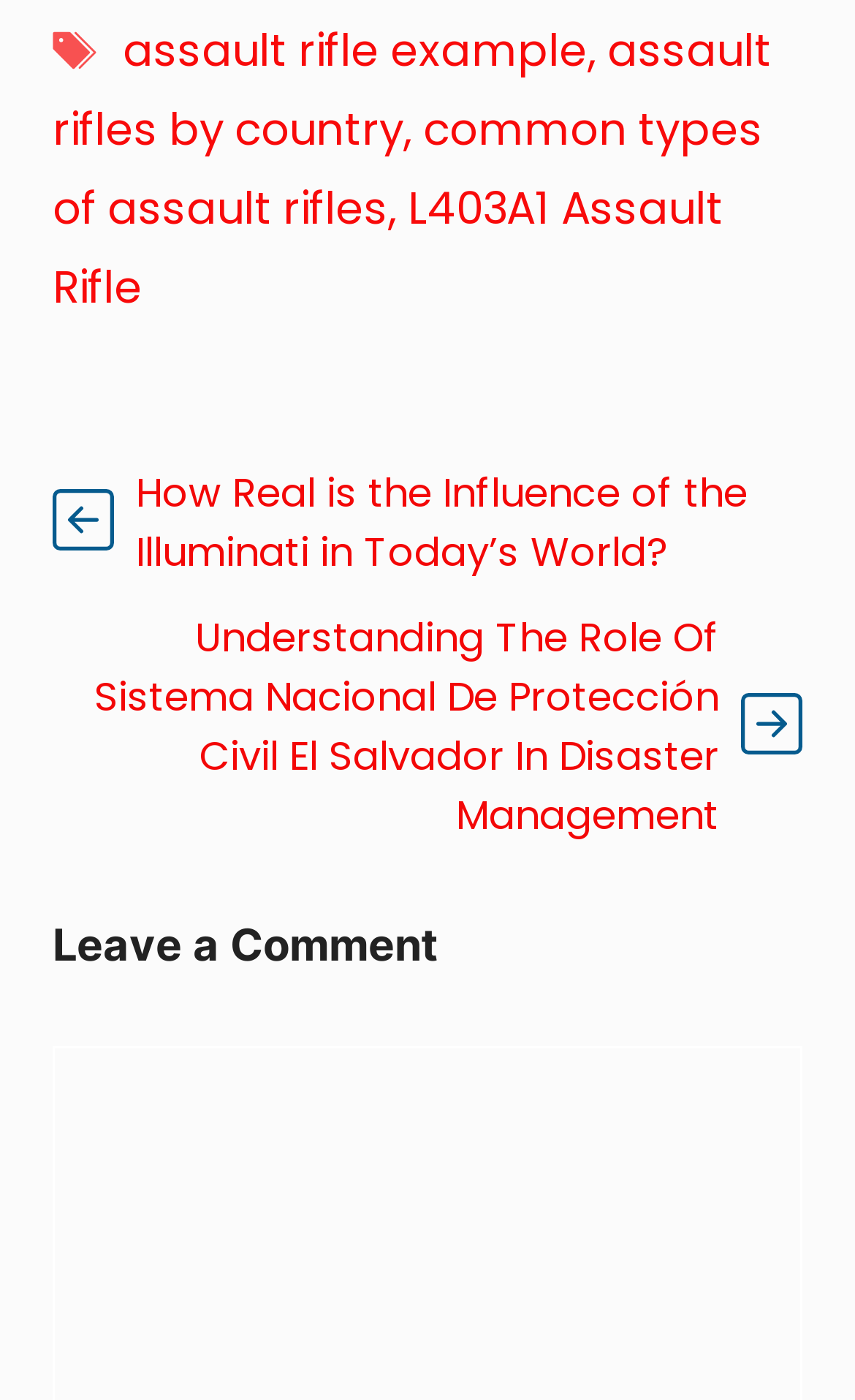Please identify the bounding box coordinates of the area that needs to be clicked to fulfill the following instruction: "Leave a comment."

[0.062, 0.653, 0.938, 0.7]